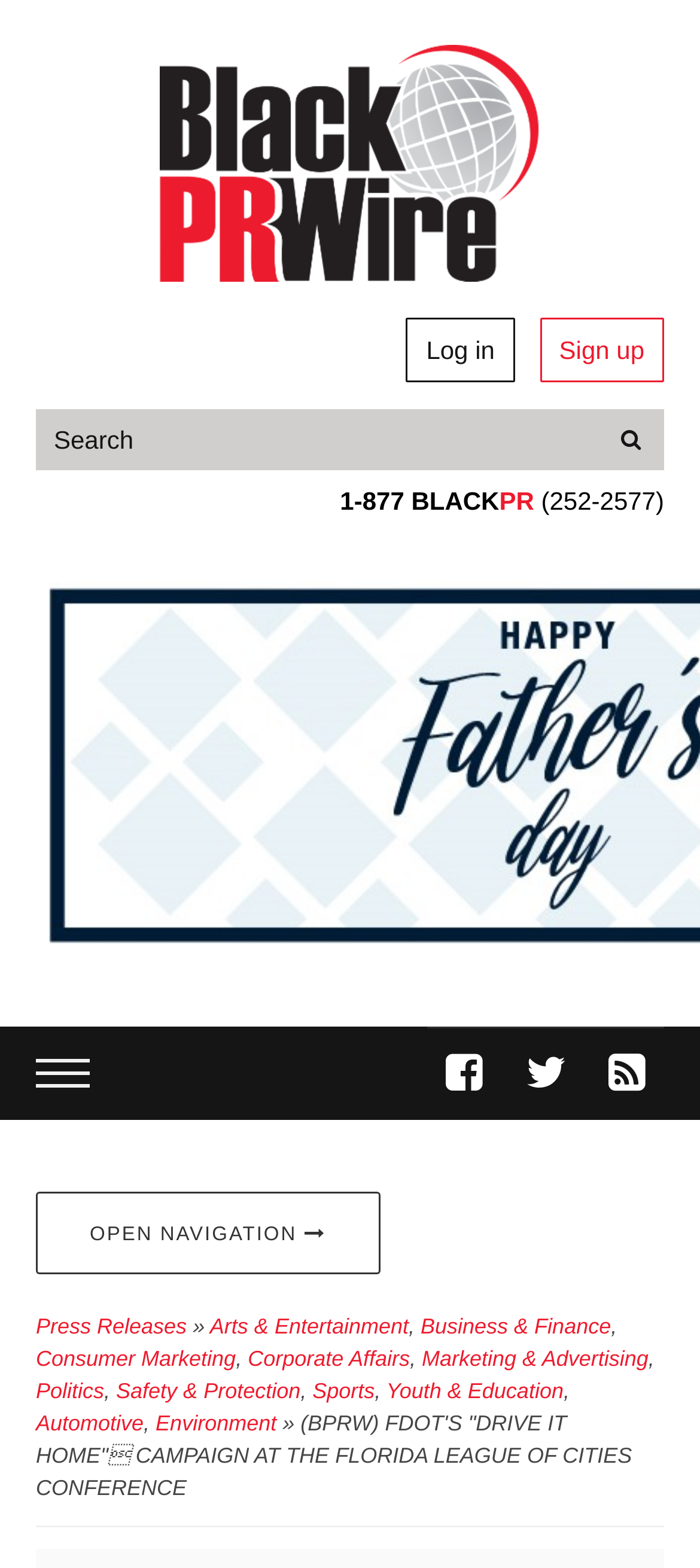Please identify the bounding box coordinates of the area I need to click to accomplish the following instruction: "log in".

[0.581, 0.203, 0.735, 0.244]